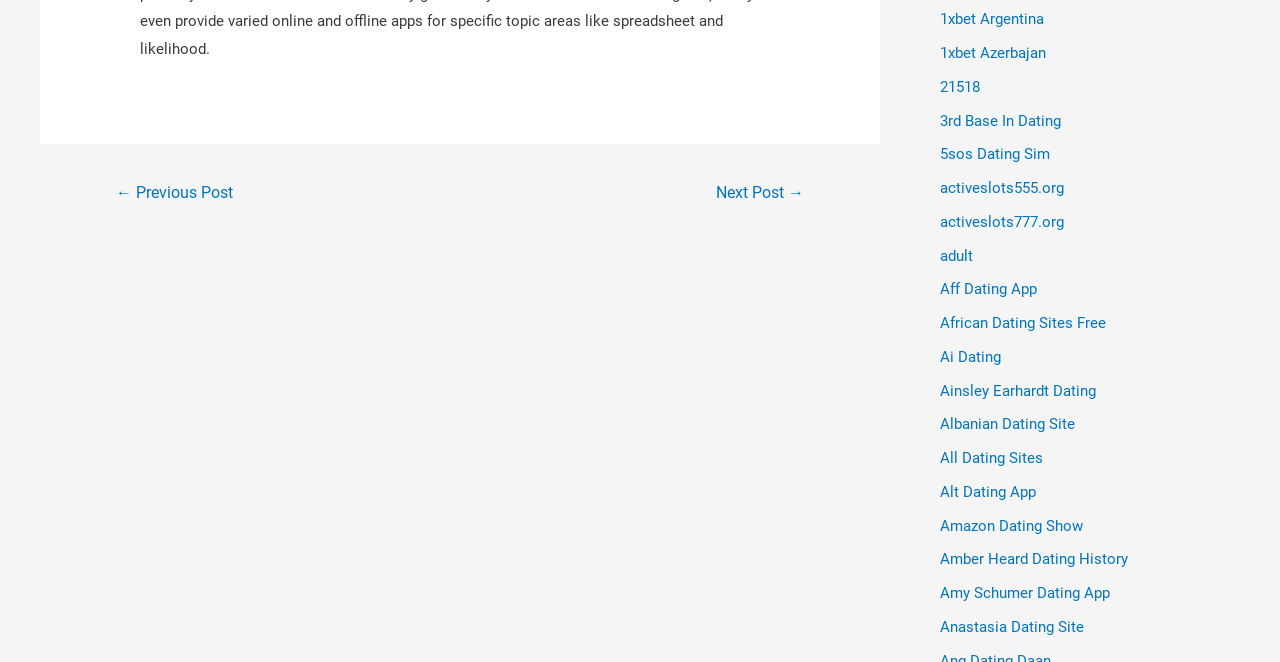What is the common theme among the links listed?
Look at the image and answer the question using a single word or phrase.

Dating